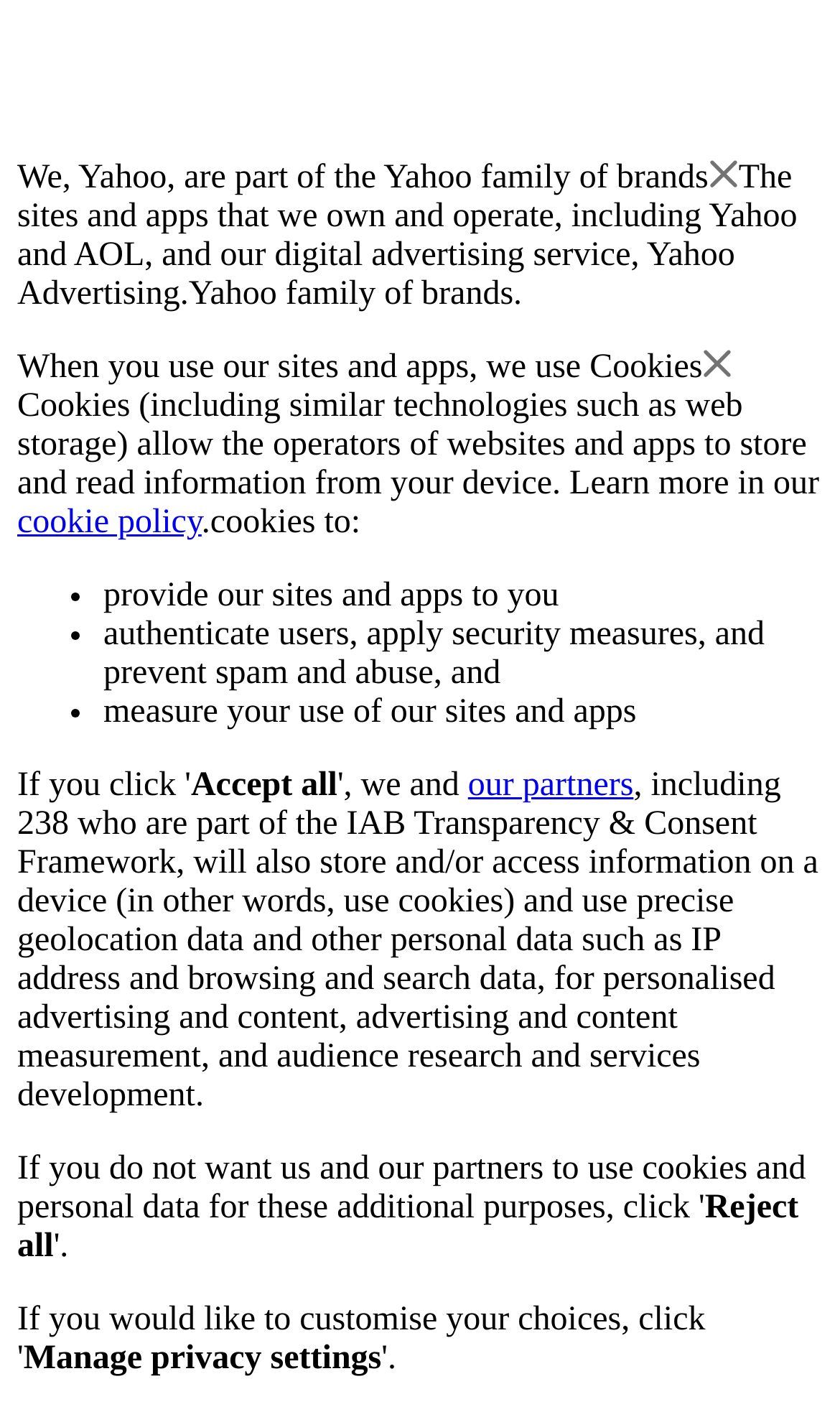What do cookies allow operators to do?
From the image, provide a succinct answer in one word or a short phrase.

Store and read information